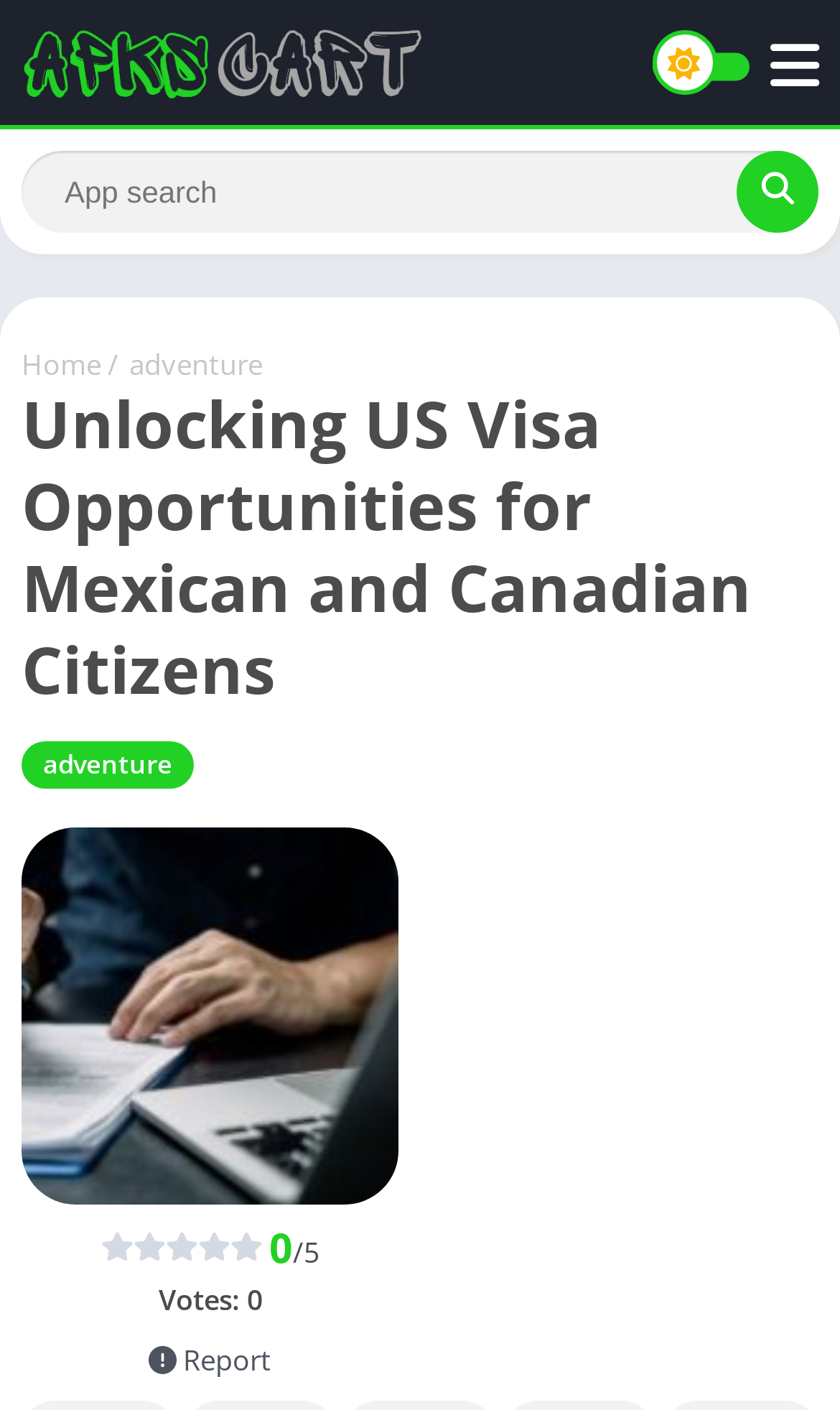Offer a thorough description of the webpage.

The webpage is focused on providing information and services related to US visa opportunities for Mexican and Canadian citizens. At the top left corner, there is a logo and a link to "APKS CART". Next to it, there is a search bar with a required text field and a search button. 

Below the search bar, there is a navigation menu with links to "Home" and "adventure", separated by a slash. The main heading, "Unlocking US Visa Opportunities for Mexican and Canadian Citizens", is prominently displayed in the middle of the page. 

Further down, there is another link to "adventure" on the left side. At the bottom of the page, there are some ratings and feedback options, including a "Votes" counter with a value of 0, and a "Report" button.